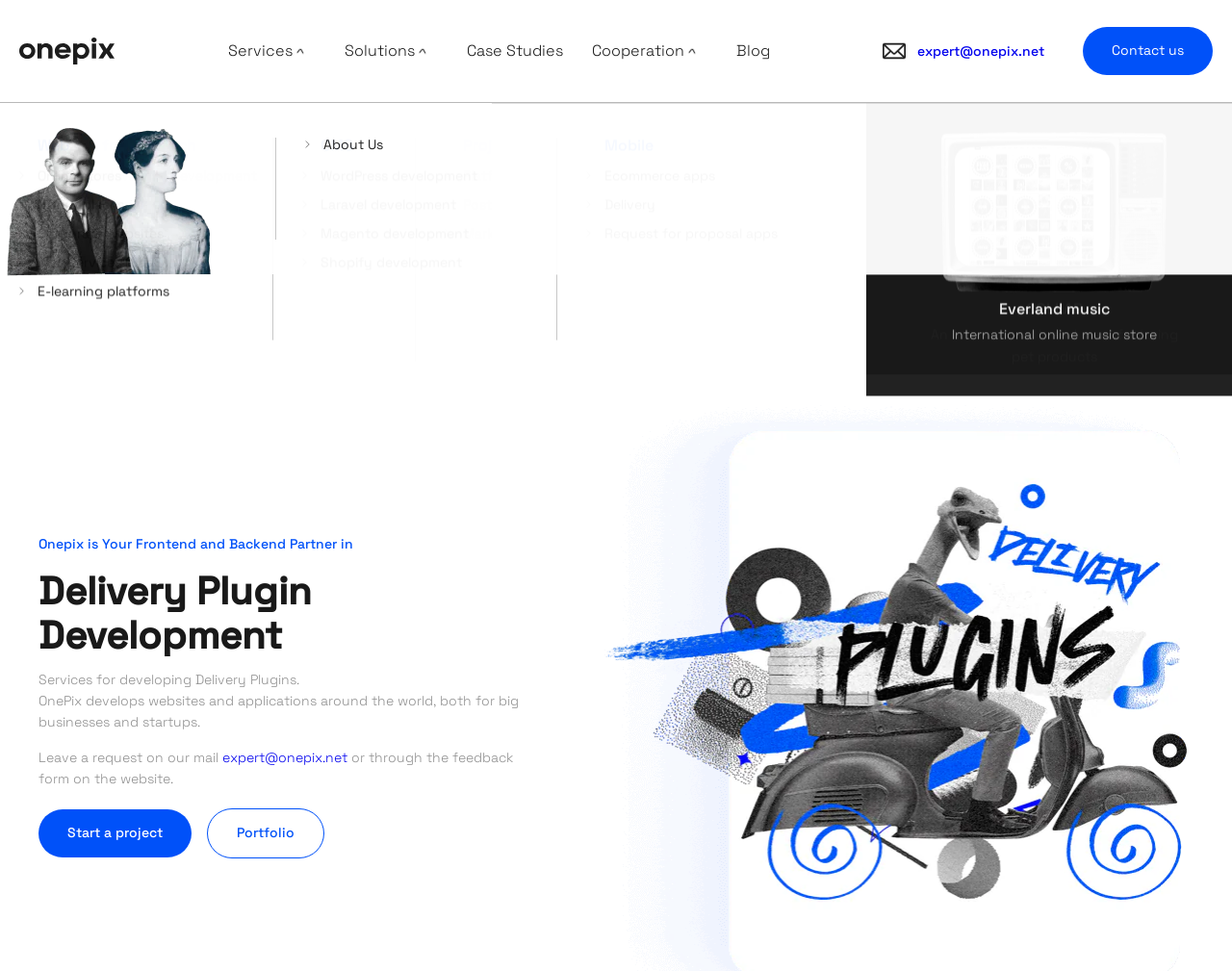Specify the bounding box coordinates of the region I need to click to perform the following instruction: "Click the OnePix web studio logo". The coordinates must be four float numbers in the range of 0 to 1, i.e., [left, top, right, bottom].

[0.016, 0.039, 0.093, 0.066]